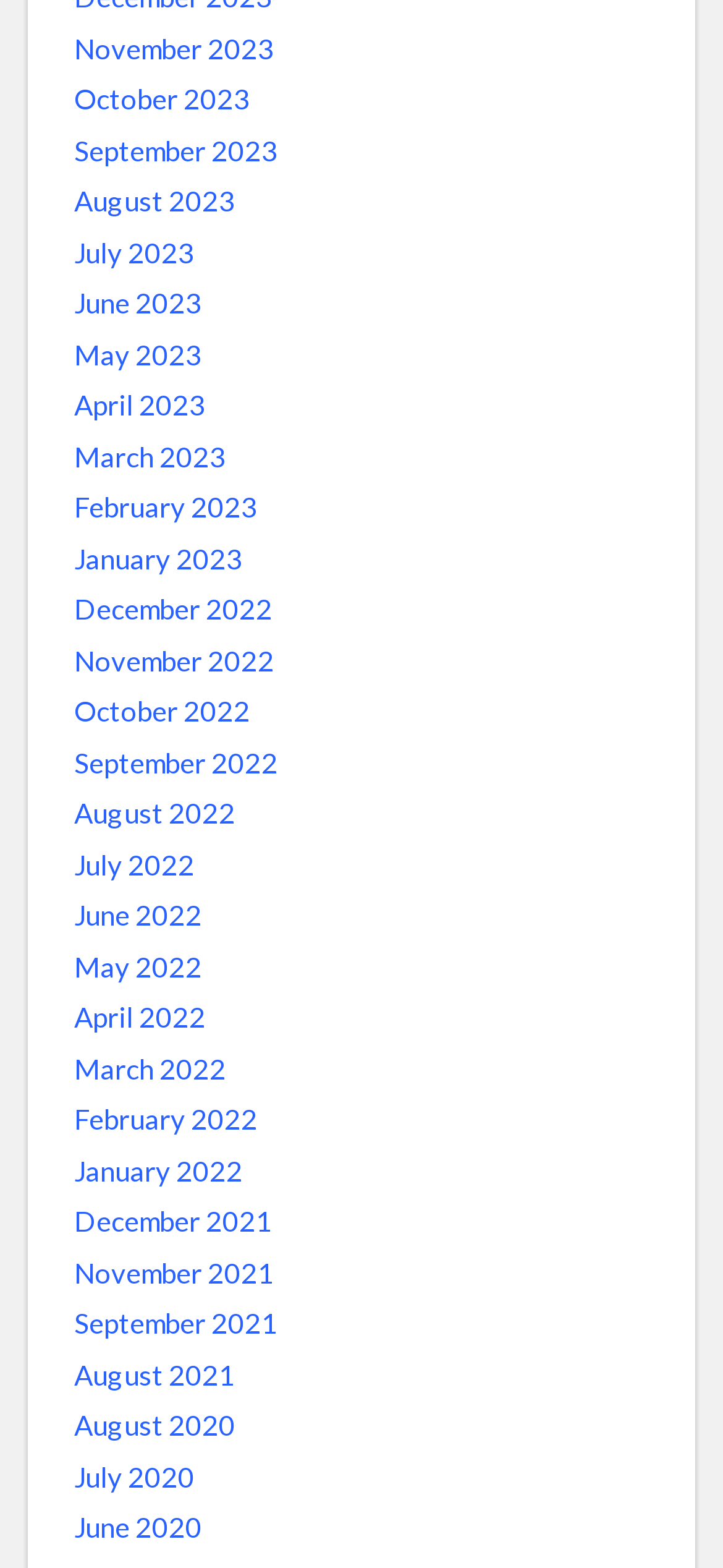Determine the bounding box for the UI element as described: "January 2023". The coordinates should be represented as four float numbers between 0 and 1, formatted as [left, top, right, bottom].

[0.103, 0.343, 0.336, 0.369]